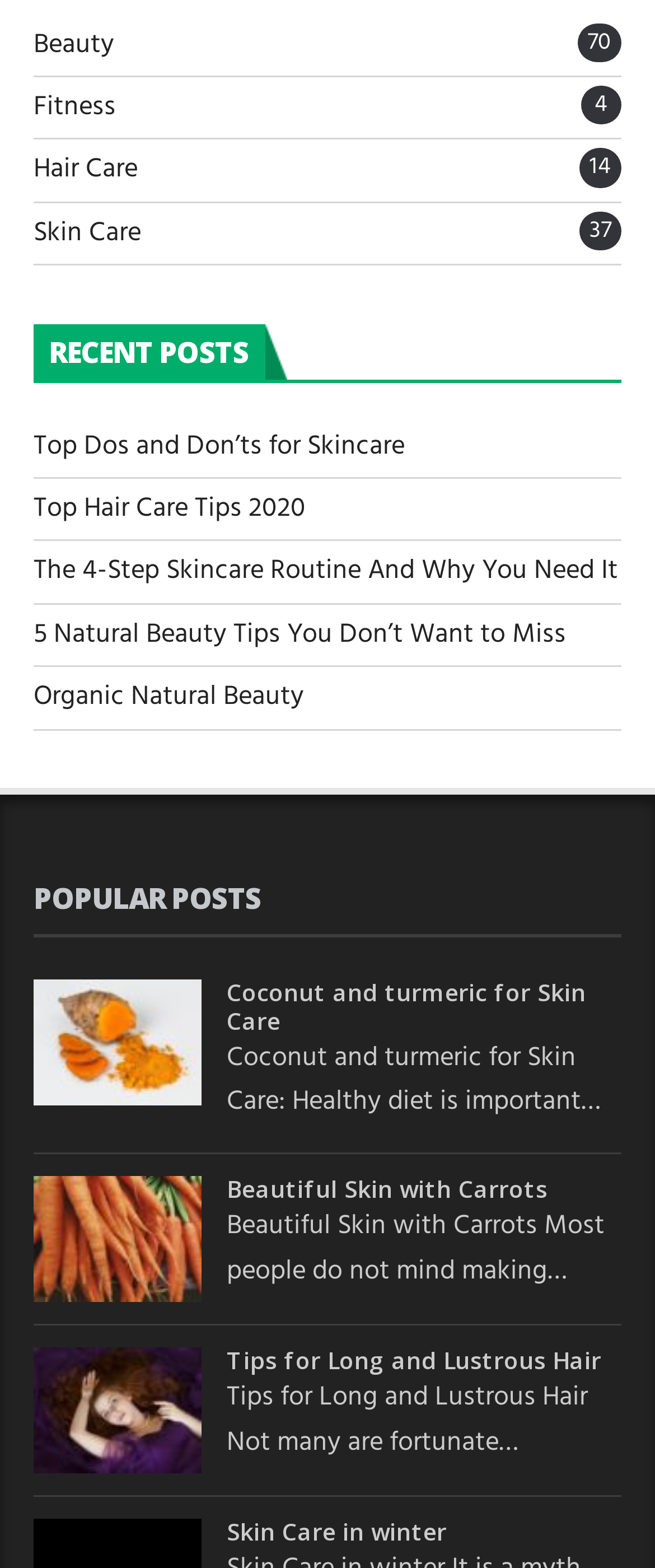How many popular posts are there?
Give a single word or phrase as your answer by examining the image.

4